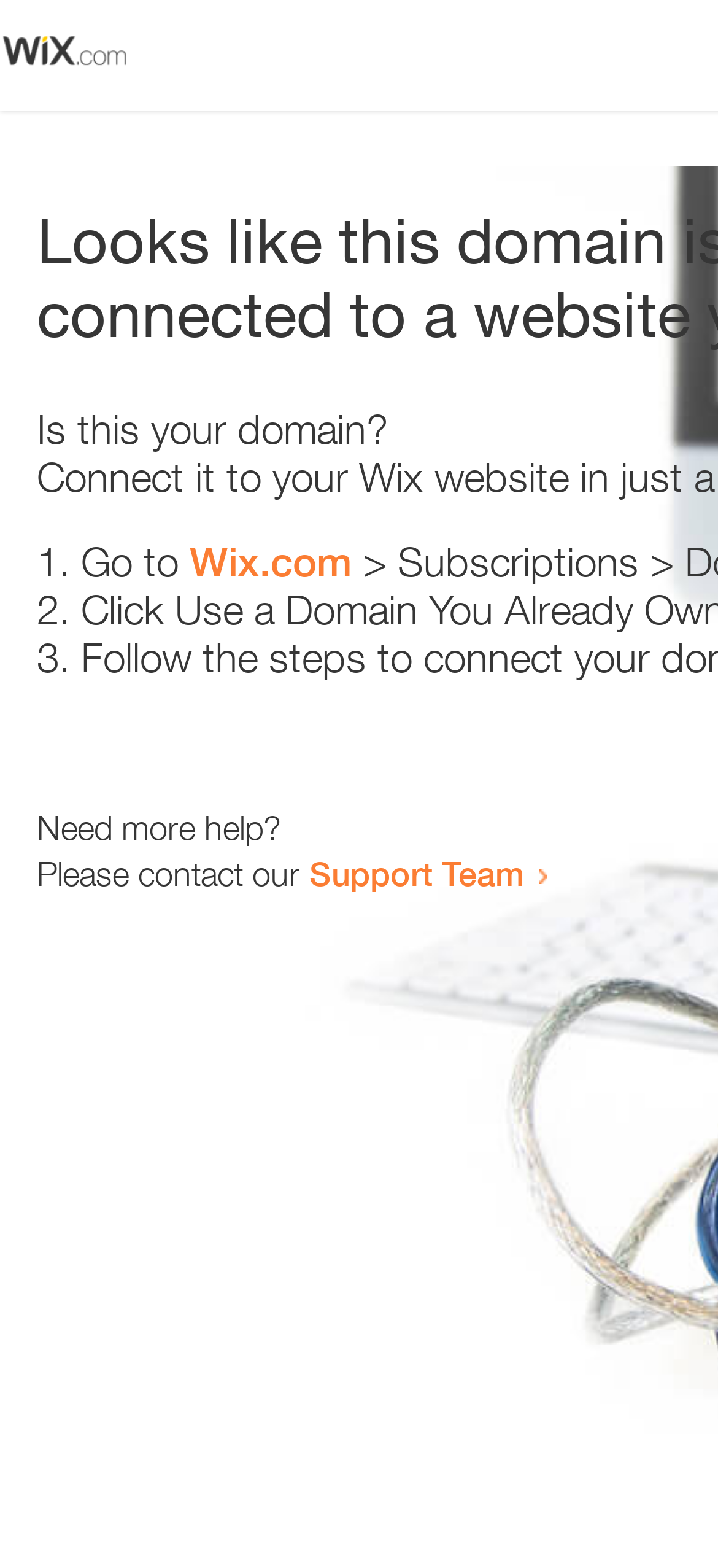Give a short answer using one word or phrase for the question:
What is the URL mentioned in the second list item?

Wix.com